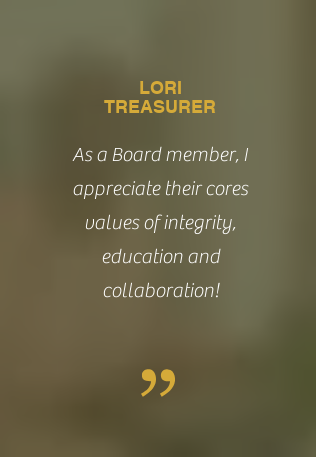Please provide a comprehensive response to the question based on the details in the image: What is the tone of the design in the image?

The caption describes the design as elegant, which implies that the visual representation is sophisticated, refined, and professional, conveying a sense of trust and confidence in the HOA management services provided.